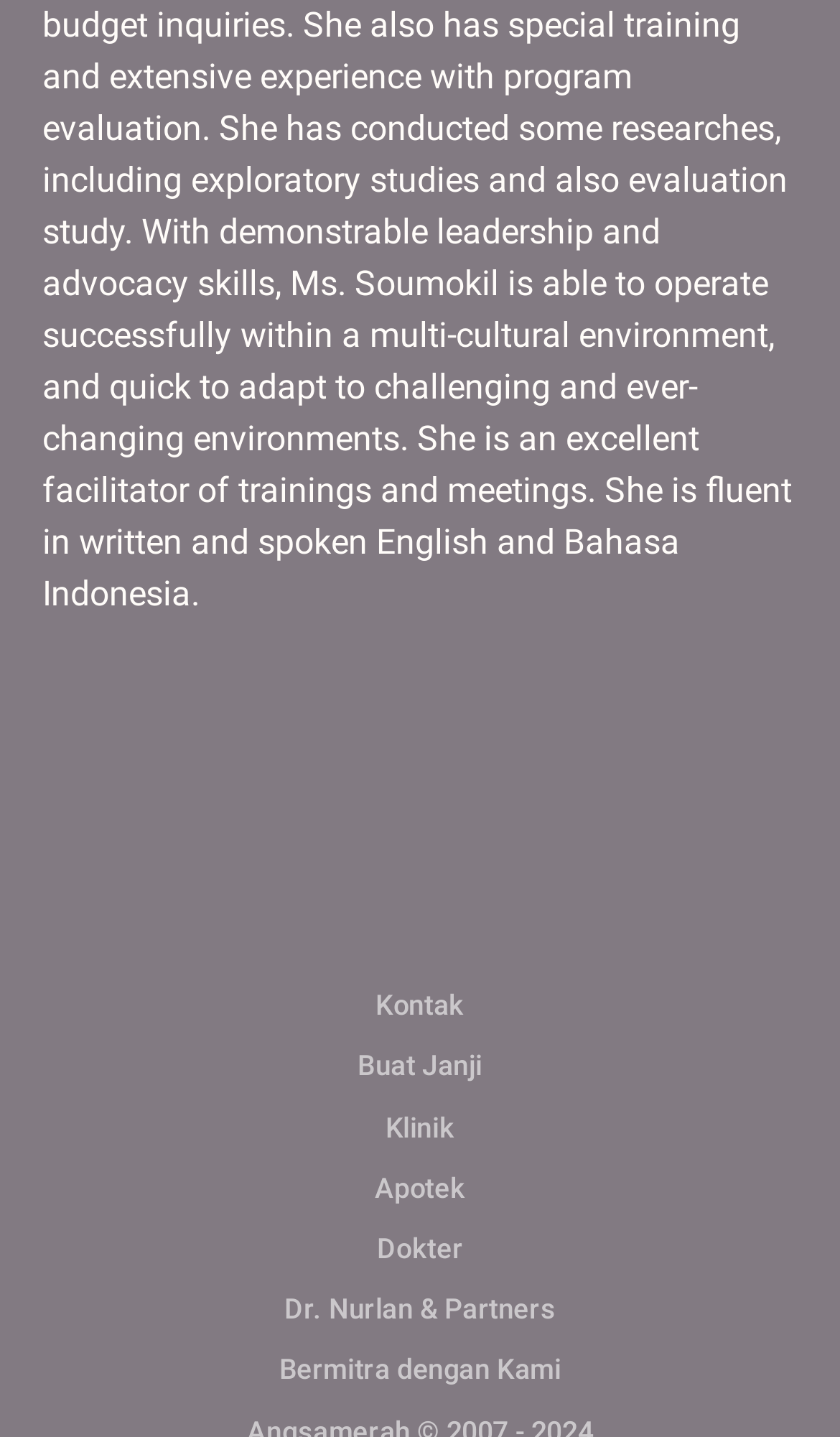Use a single word or phrase to respond to the question:
What is the second heading on the webpage?

Buat Janji